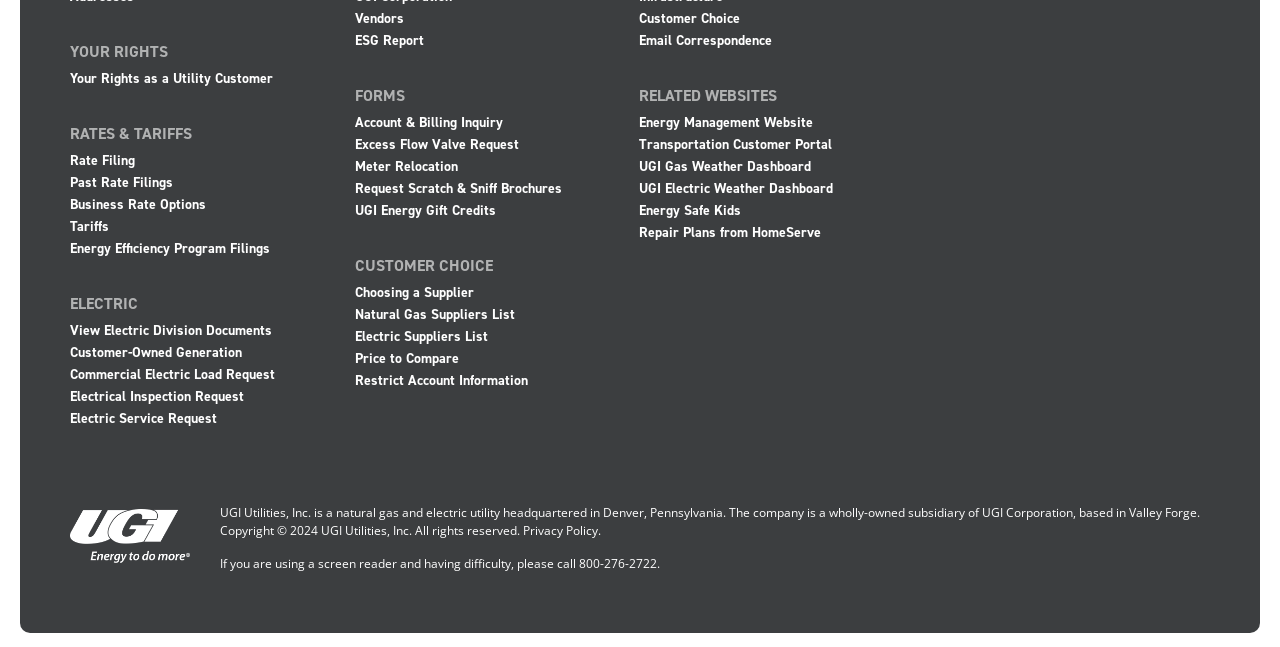Identify the bounding box for the UI element that is described as follows: "800-276-2722".

[0.452, 0.858, 0.513, 0.884]